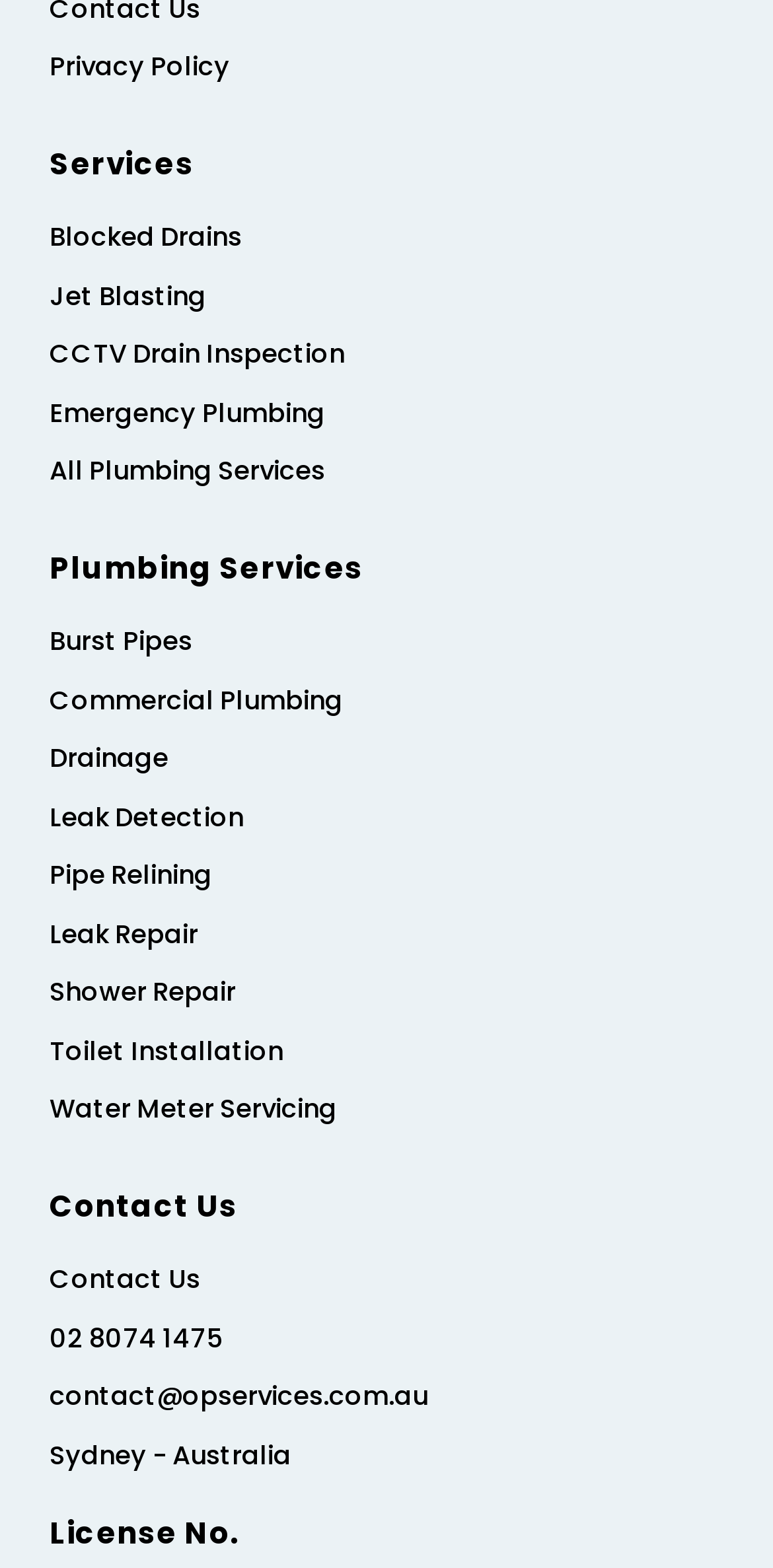Give a concise answer of one word or phrase to the question: 
What is the first service listed?

Blocked Drains